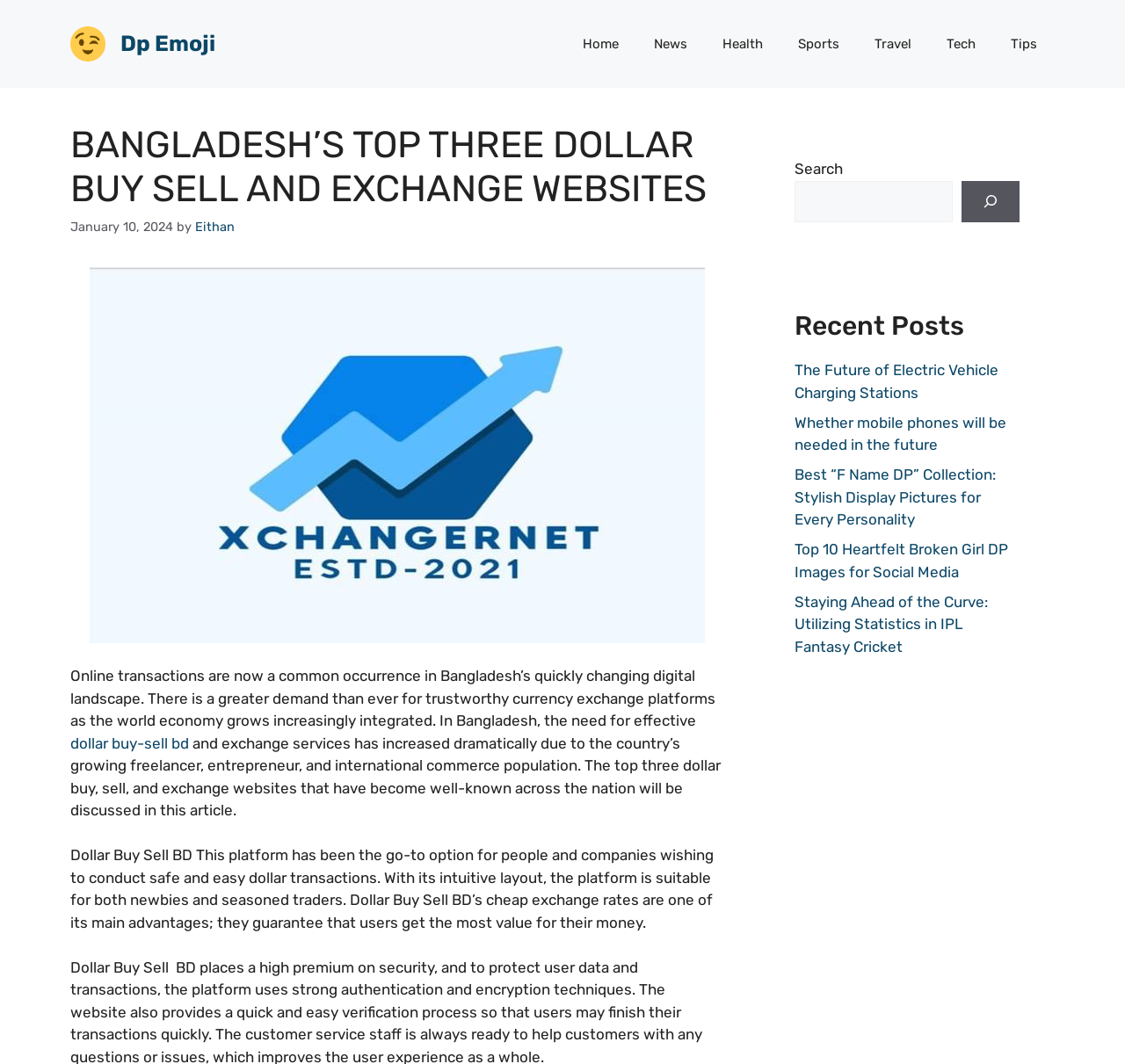Show the bounding box coordinates of the element that should be clicked to complete the task: "Click the 'Home' link".

[0.502, 0.017, 0.566, 0.066]